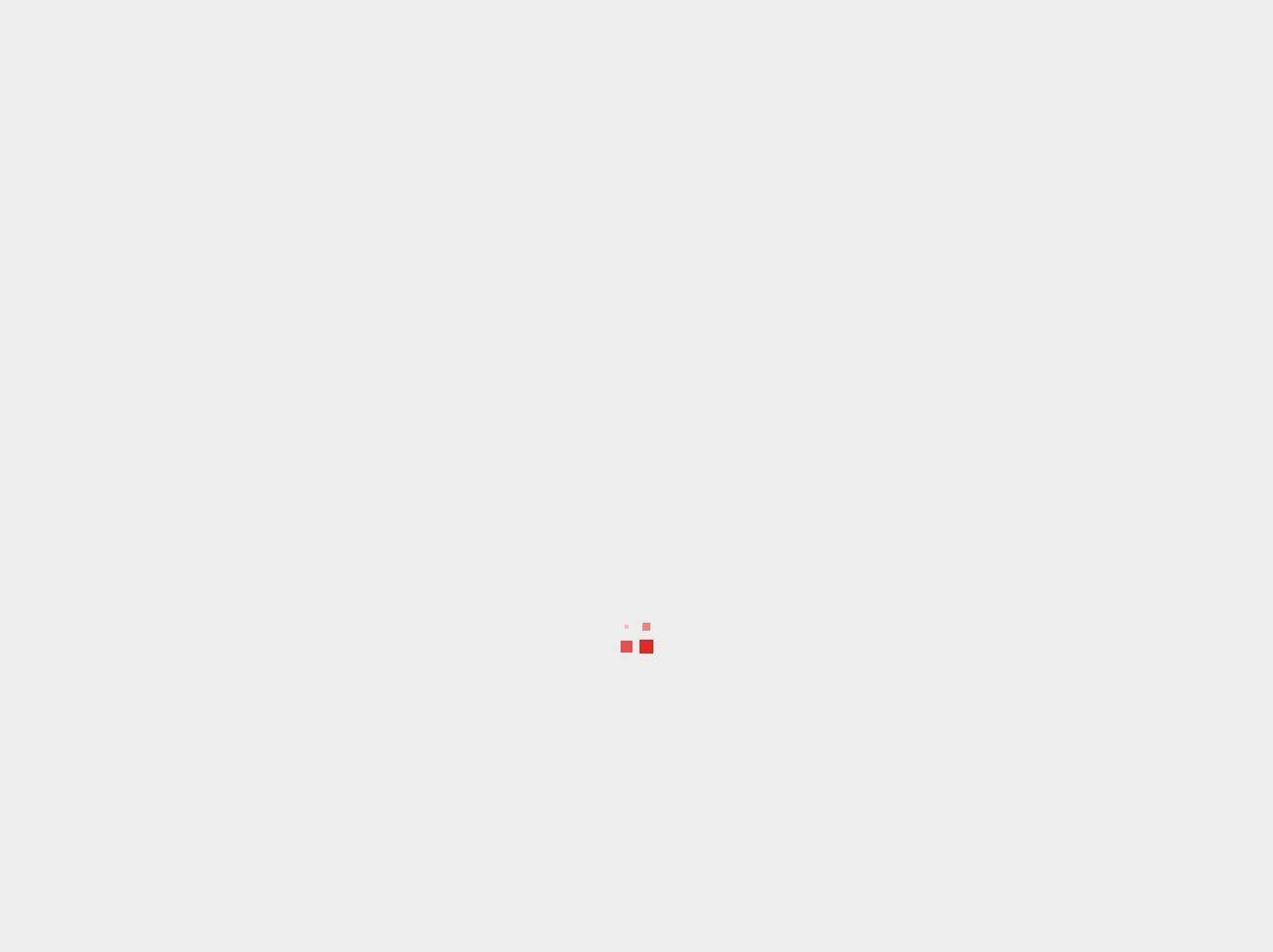Detail the various sections and features of the webpage.

The webpage appears to be a news article page from HOTPEN, a online news platform. At the top, there is a date "June 12, 2024" and a logo "HOTPEN" with a tagline "Inspiring Human Mind…". Below the logo, there are several navigation links, including "HOME", "NEWS", "POLITICS", "INTERVIEW", "FEATURES", and "MAHANGAR AREWA". 

On the top right corner, there are social media links, including "Facebook" and a "LIVE" button. Next to the social media links, there is a search bar with a "Search" button. 

The main content of the page is an article titled "Military onslaught forced over 160,000 Boko Haram terrorists lay down arms – Says Zulum". The article has a header section with links to "News" and the author "coeditor". Below the header, there are details about the article, including the date "November 30, 2023" and a "3 min read" indicator. 

The article content is not provided in the accessibility tree, but it is likely to be a news article about the military's efforts against Boko Haram. 

On the right side of the page, there are several sections, including a "Breadcrumbs" navigation section, a search bar, and a section titled "AL-BHUSTAN HOTELS LTD". Below that, there is a "RECENT POSTS" section with several links to other news articles, including "Governor Radda Commiserates with Kankara Attack Victims", "NLC to embark on another indefinite strike", and "Sex Scandal Rocks Ministry of Foreign Affairs".